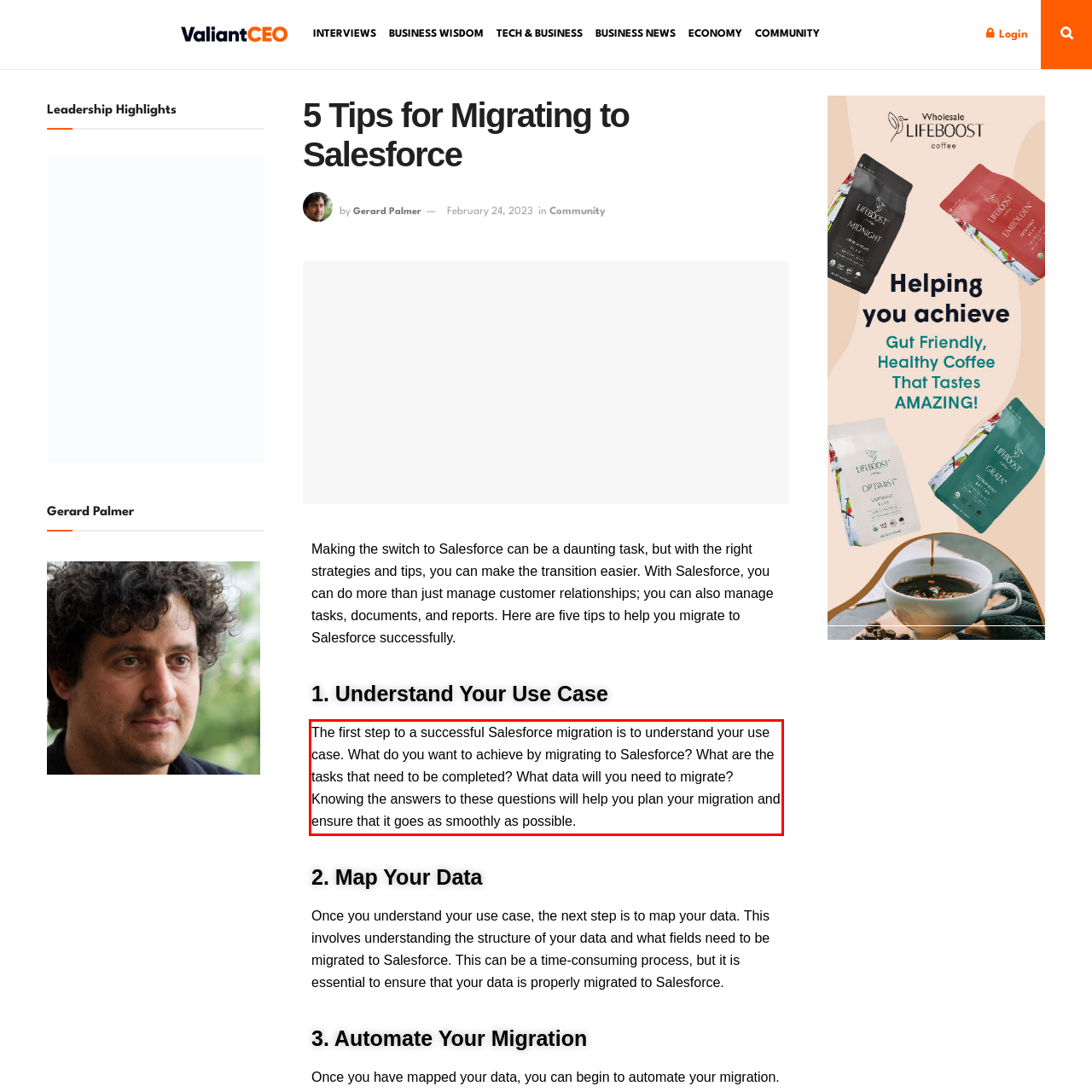With the given screenshot of a webpage, locate the red rectangle bounding box and extract the text content using OCR.

The first step to a successful Salesforce migration is to understand your use case. What do you want to achieve by migrating to Salesforce? What are the tasks that need to be completed? What data will you need to migrate? Knowing the answers to these questions will help you plan your migration and ensure that it goes as smoothly as possible.